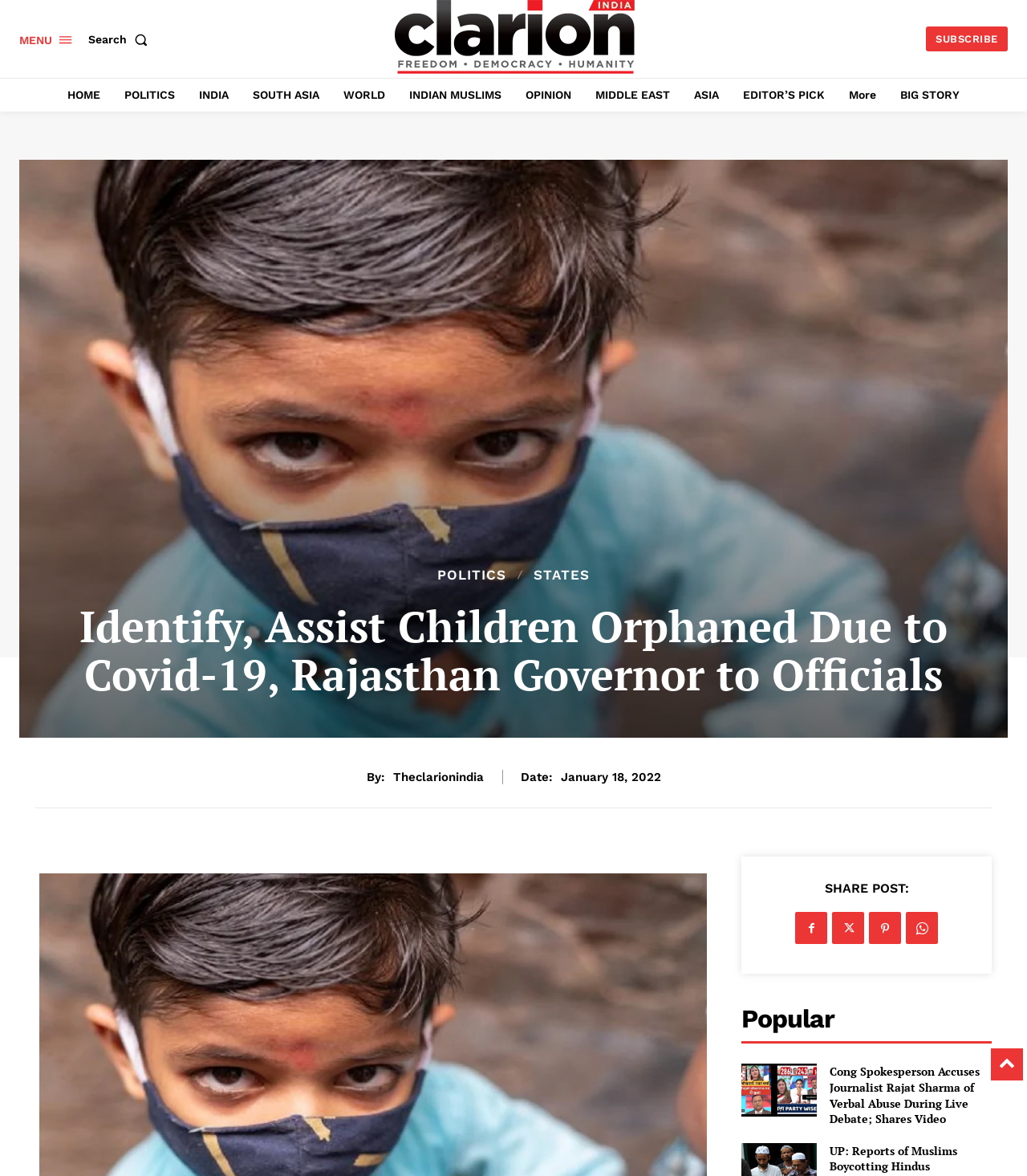What is the purpose of the buttons at the bottom of the page?
Please respond to the question with a detailed and thorough explanation.

I determined the answer by reading the static text element with the text 'SHARE POST:' at coordinates [0.803, 0.749, 0.885, 0.762], which is likely to be the label for the share buttons.